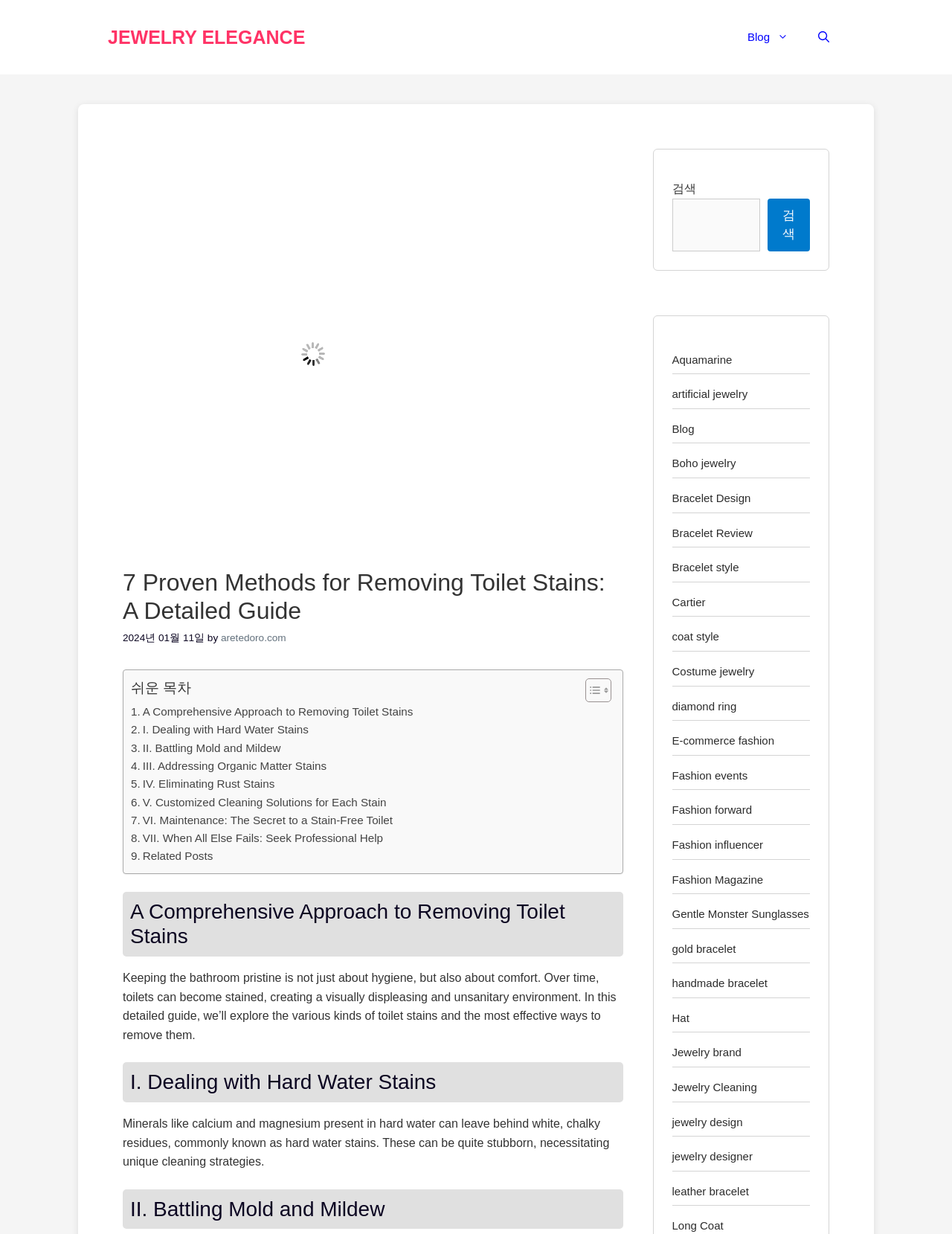Highlight the bounding box coordinates of the region I should click on to meet the following instruction: "Click on the 'Blog' link".

[0.77, 0.012, 0.844, 0.048]